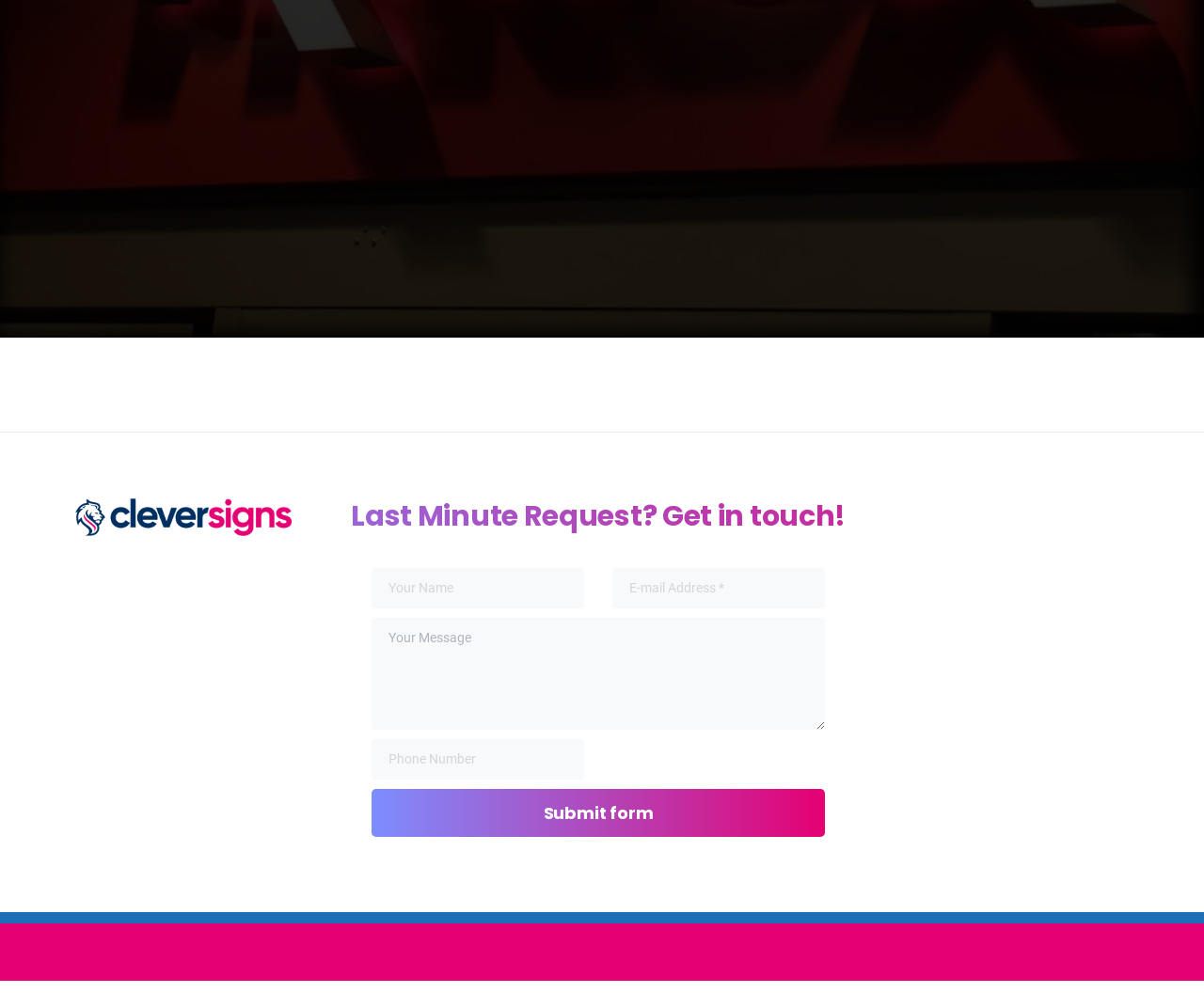What is the address of the trading address?
Using the visual information from the image, give a one-word or short-phrase answer.

60A, North Woolwich Road, E16 2AA - London